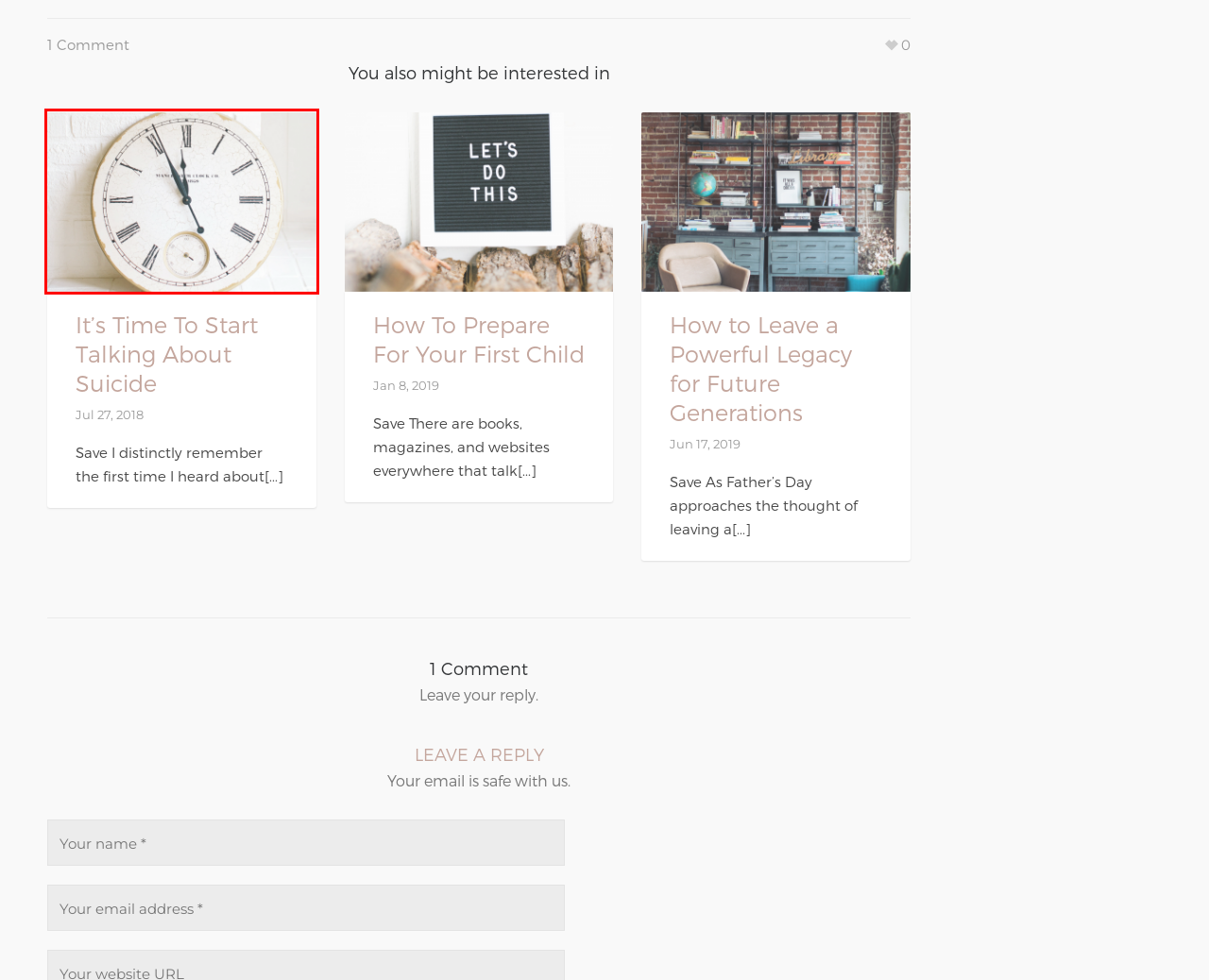Review the screenshot of a webpage that includes a red bounding box. Choose the webpage description that best matches the new webpage displayed after clicking the element within the bounding box. Here are the candidates:
A. Disclaimer | Dr. Tabitha
B. COURSES | Dr. Tabitha
C. Self Improvement | Dr. Tabitha
D. How to Leave a Powerful Legacy for Future Generations | Dr. Tabitha
E. It’s Time To Start Talking About Suicide | Dr. Tabitha
F. Home - Luxe Couples Retreat - https://luxecouplesretreat.com
G. Our Team | Individual, Relationship, Couples & Marriage Therapy - Jacksonville Florida
H. How To Prepare For Your First Child | Dr. Tabitha

E